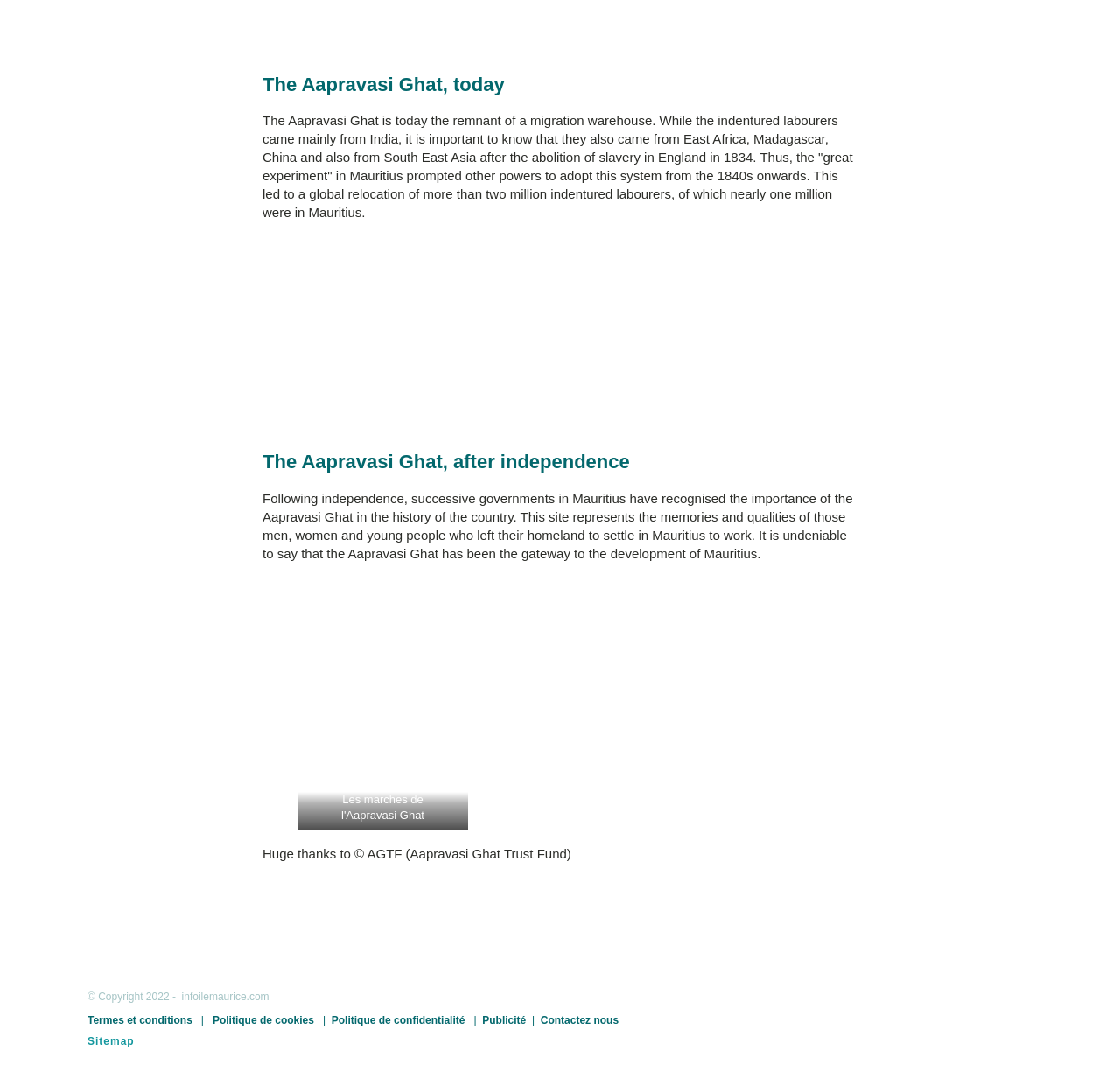Using the description: "Sitemap", identify the bounding box of the corresponding UI element in the screenshot.

[0.078, 0.973, 0.12, 0.984]